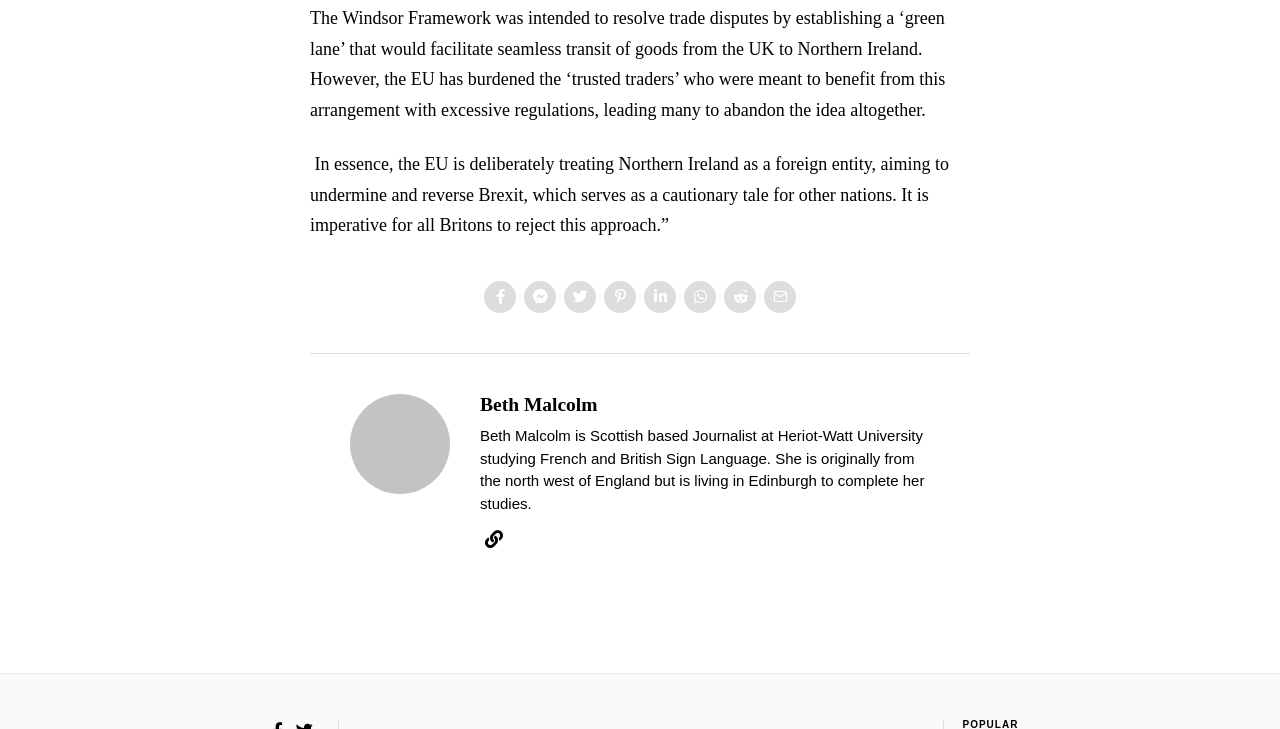Specify the bounding box coordinates of the element's region that should be clicked to achieve the following instruction: "Click the Facebook icon". The bounding box coordinates consist of four float numbers between 0 and 1, in the format [left, top, right, bottom].

[0.378, 0.386, 0.403, 0.429]